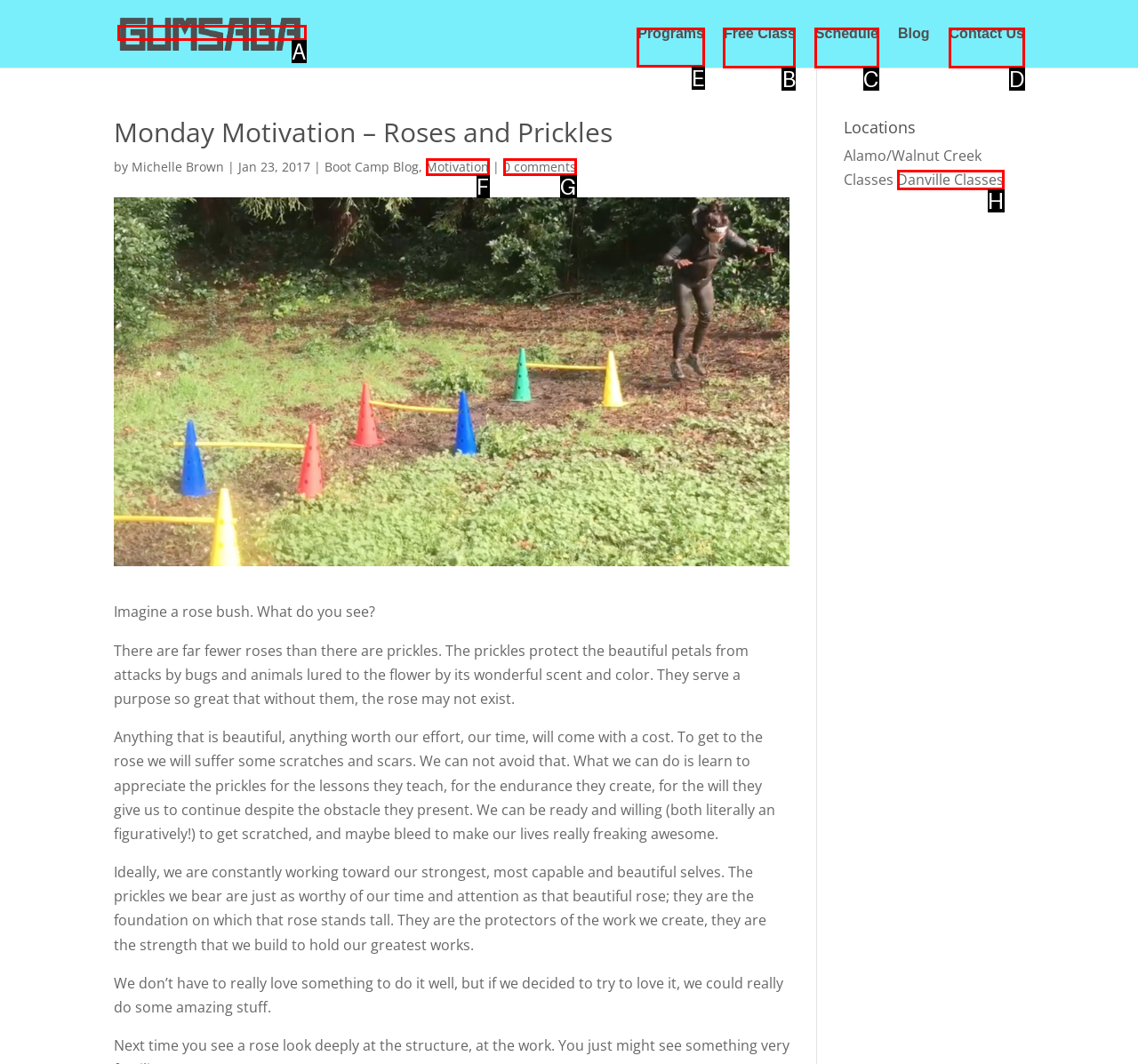Identify the letter of the UI element you should interact with to perform the task: Go to the HOME page
Reply with the appropriate letter of the option.

None